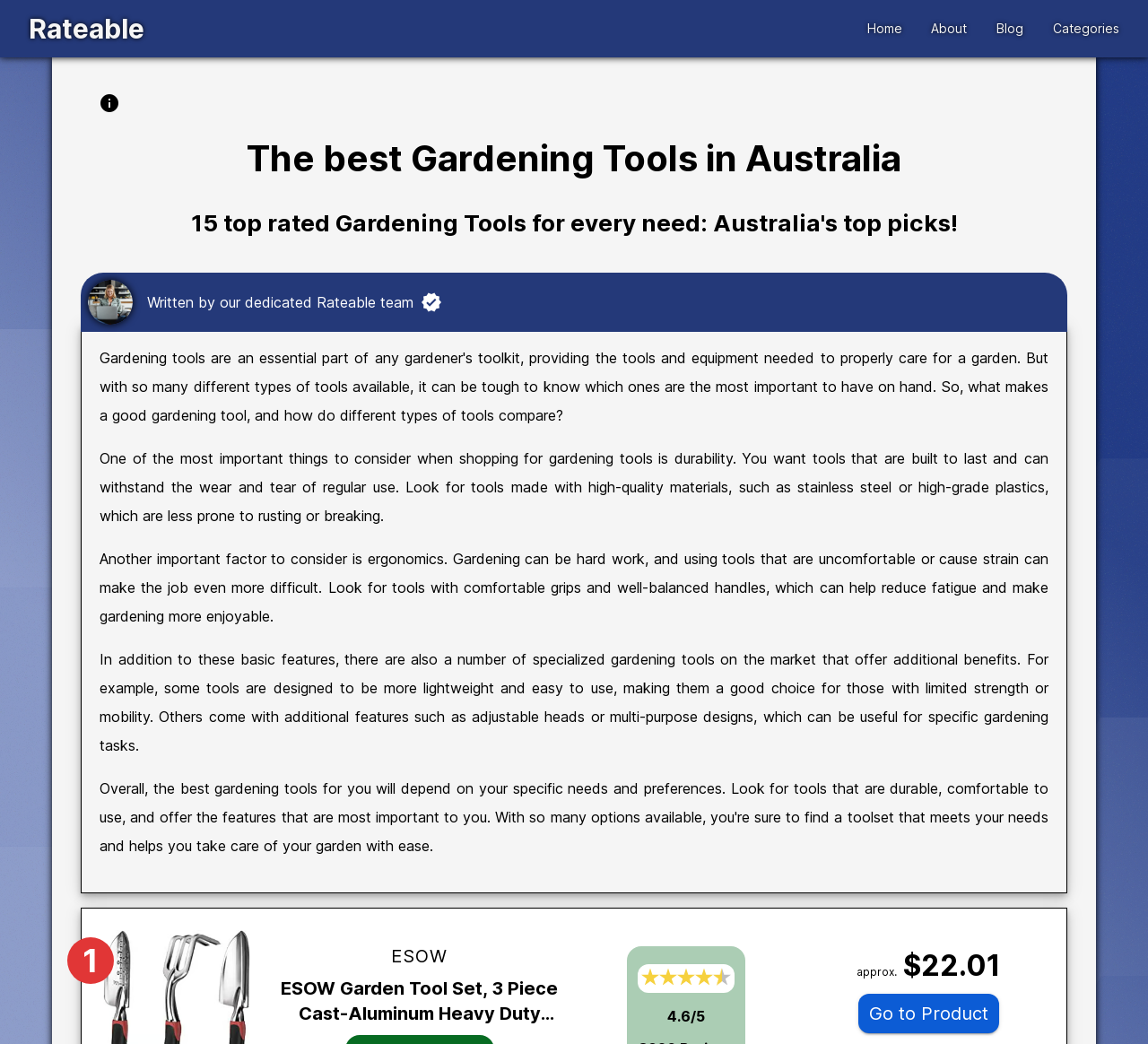Analyze and describe the webpage in a detailed narrative.

The webpage is about gardening tools, specifically showcasing the best gardening tools in Australia. At the top, there is a navigation menu with links to "Rateable", "Home", "About", "Blog", and "Categories". Below the navigation menu, there is a button and a heading that reads "The best Gardening Tools in Australia". 

Next to the heading, there is an author icon and a text that says "Written by our dedicated Rateable team". The main content of the webpage is divided into three paragraphs that discuss the importance of durability and ergonomics when shopping for gardening tools, as well as the benefits of specialized gardening tools.

Below the paragraphs, there is a section that appears to be a product review or rating, featuring five star icons and a rating of "4.6/5". The section also includes a price of "$22.01" and a link to "Go to Product". The price is preceded by the text "approx.".